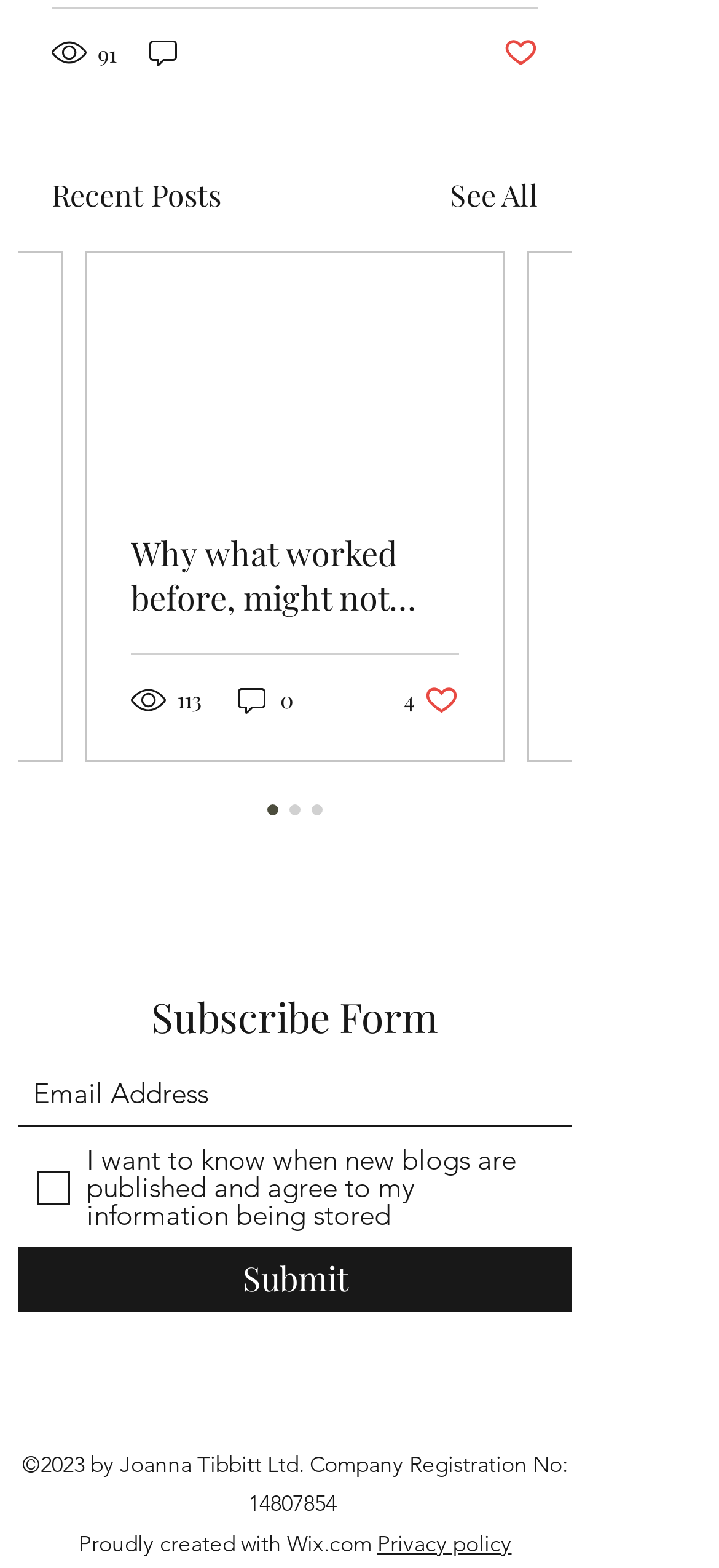What is the company registration number?
Answer with a single word or short phrase according to what you see in the image.

14807854